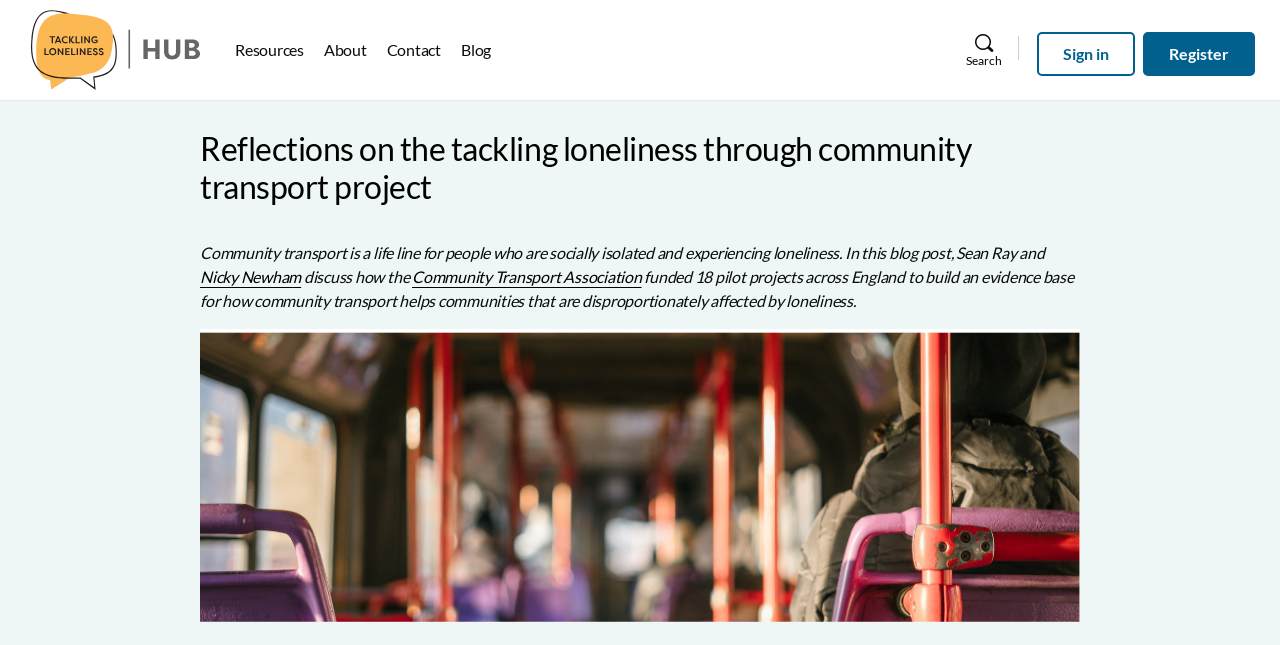Using the element description: "Register", determine the bounding box coordinates. The coordinates should be in the format [left, top, right, bottom], with values between 0 and 1.

[0.893, 0.05, 0.98, 0.118]